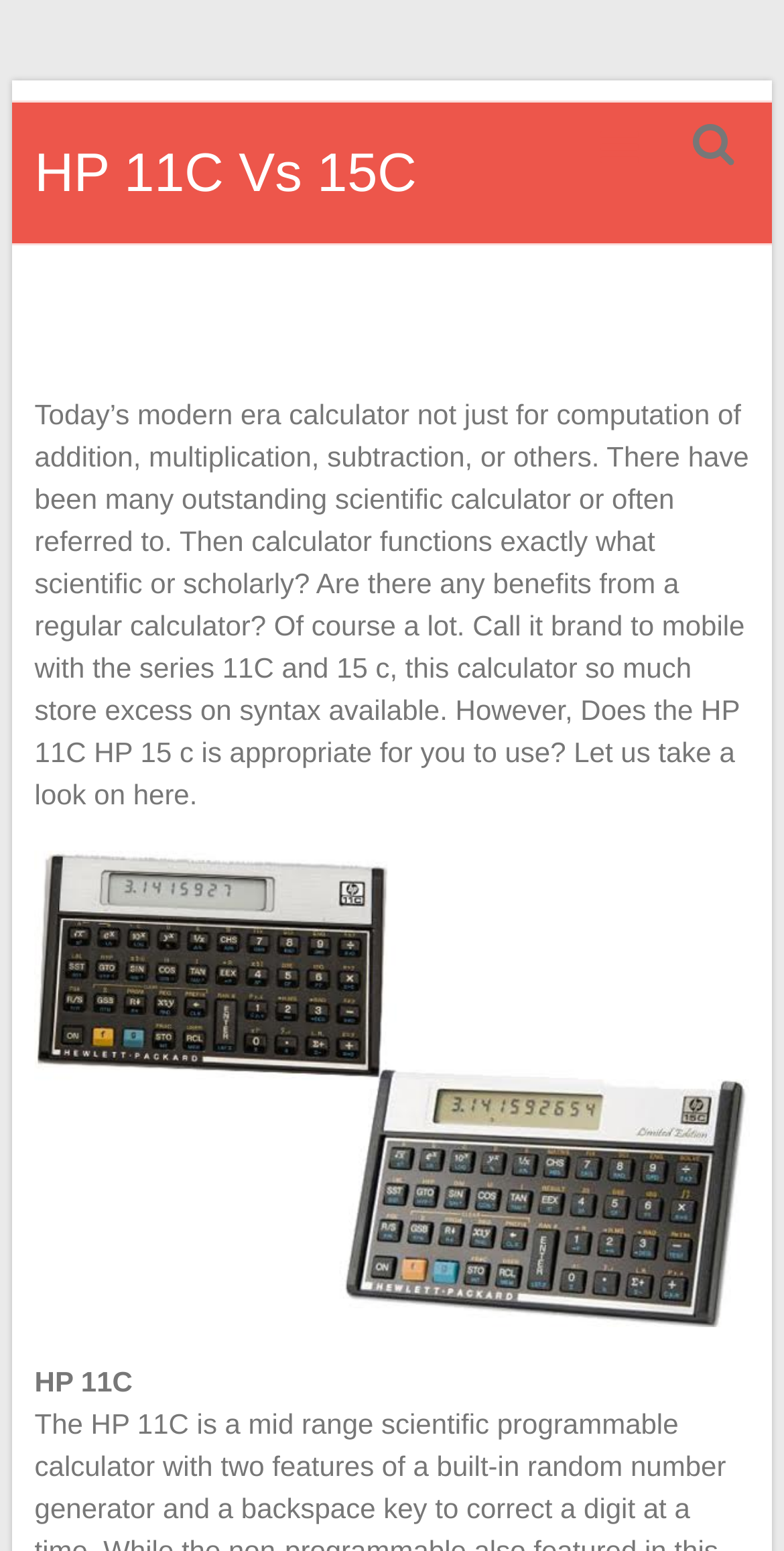What is the purpose of a scientific calculator?
From the screenshot, provide a brief answer in one word or phrase.

For scientific or scholarly use